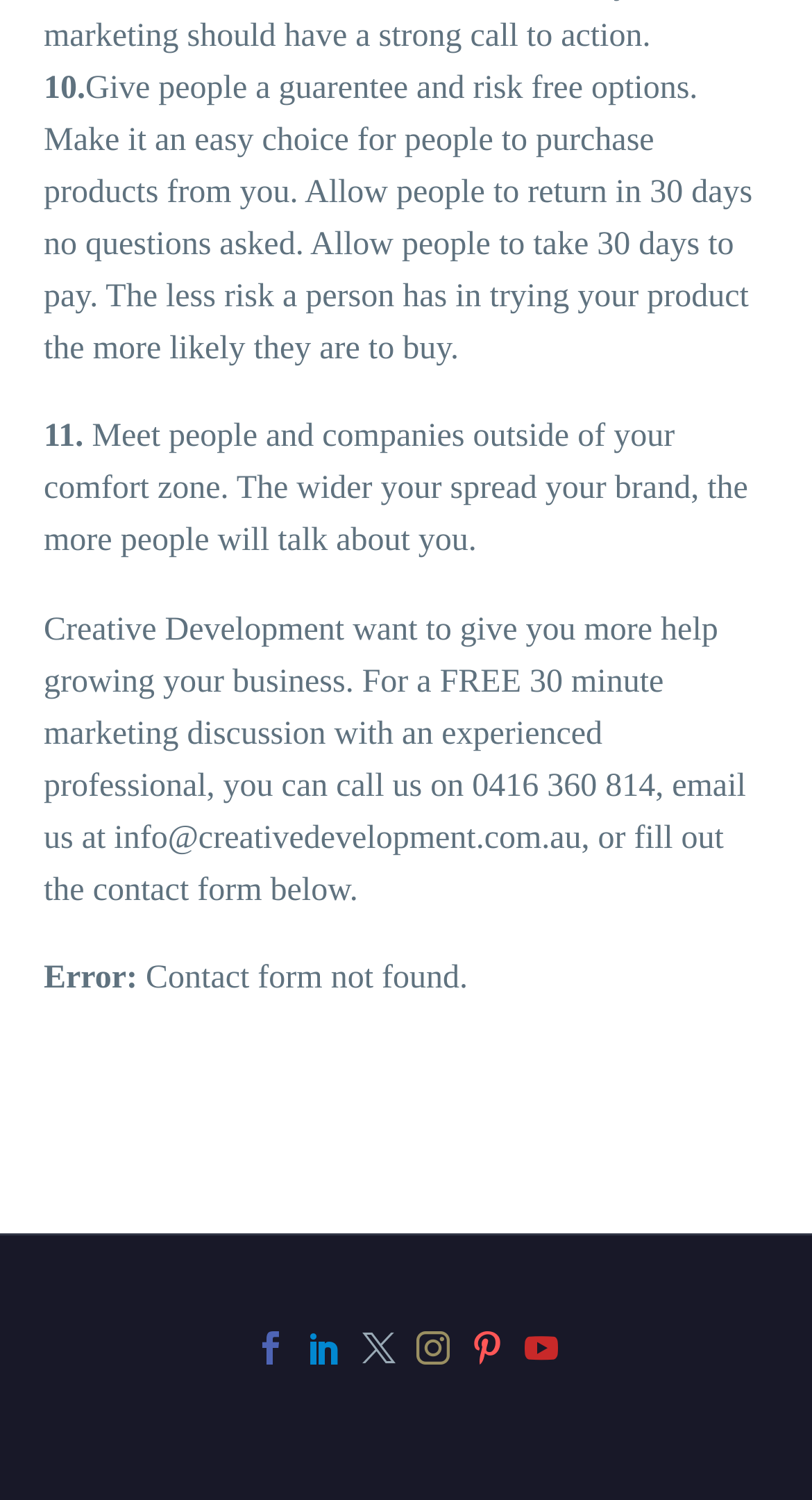Using a single word or phrase, answer the following question: 
What is the guarantee period for product return?

30 days